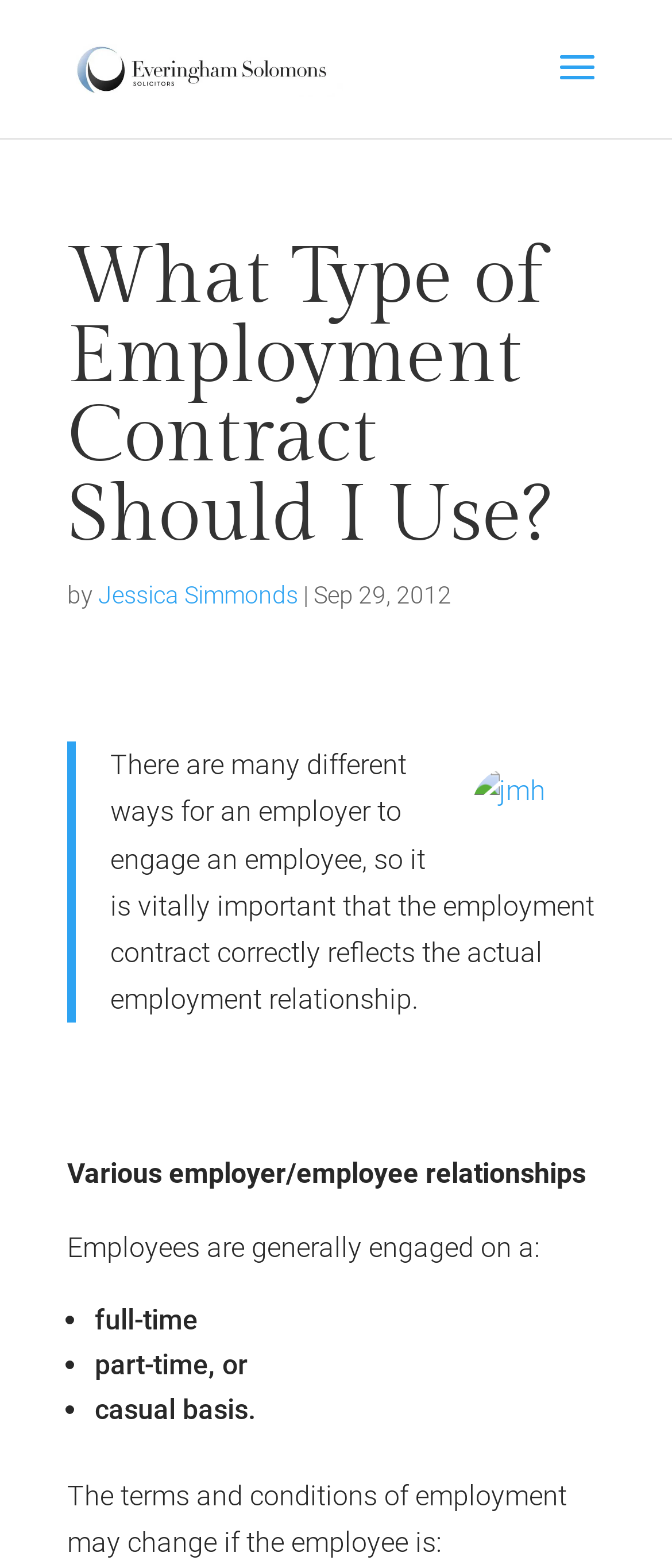When was this article published?
Answer the question in a detailed and comprehensive manner.

The publication date of the article is mentioned below the author's name, specifically as 'Sep 29, 2012'.